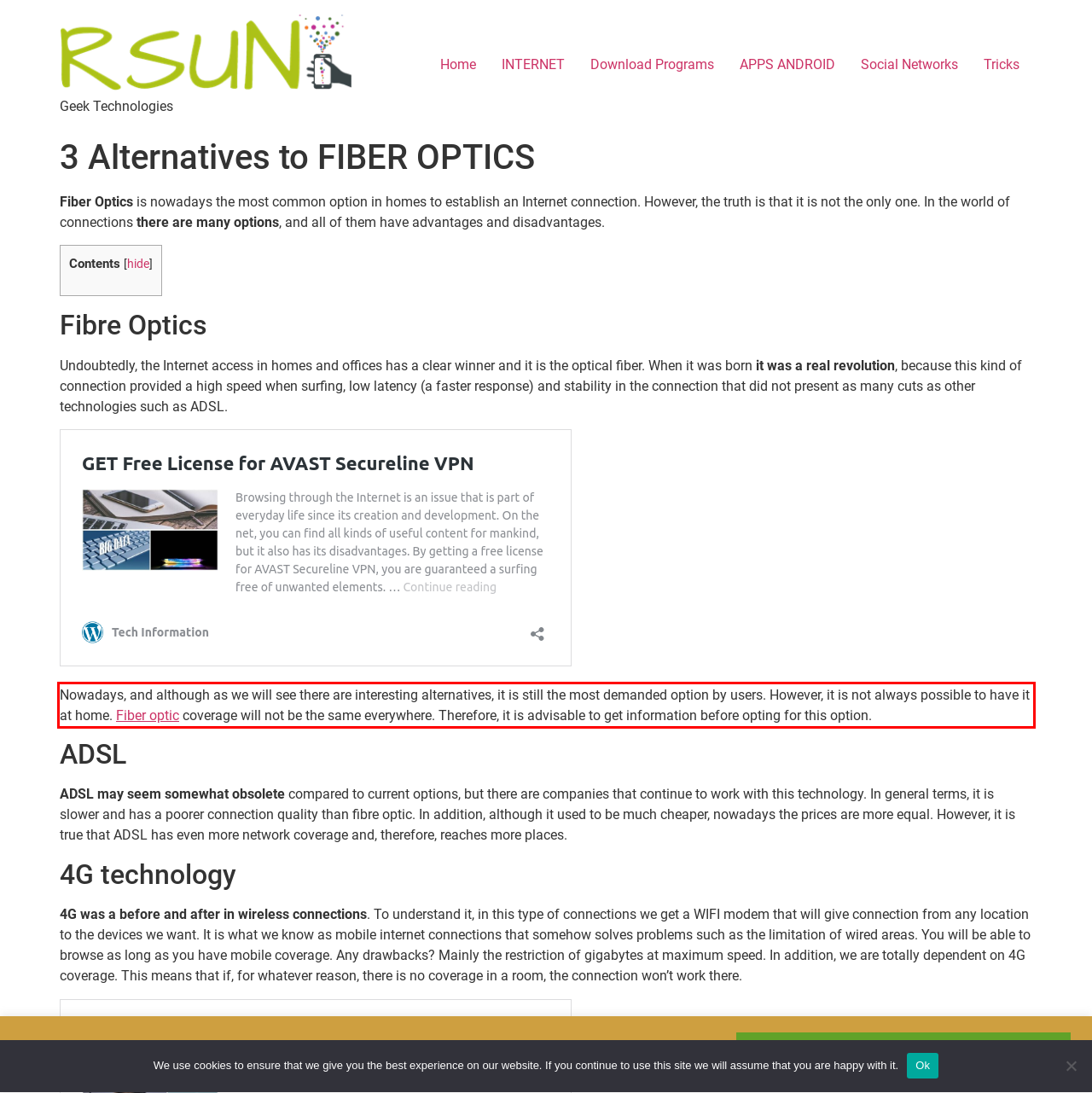Using the webpage screenshot, recognize and capture the text within the red bounding box.

Nowadays, and although as we will see there are interesting alternatives, it is still the most demanded option by users. However, it is not always possible to have it at home. Fiber optic coverage will not be the same everywhere. Therefore, it is advisable to get information before opting for this option.